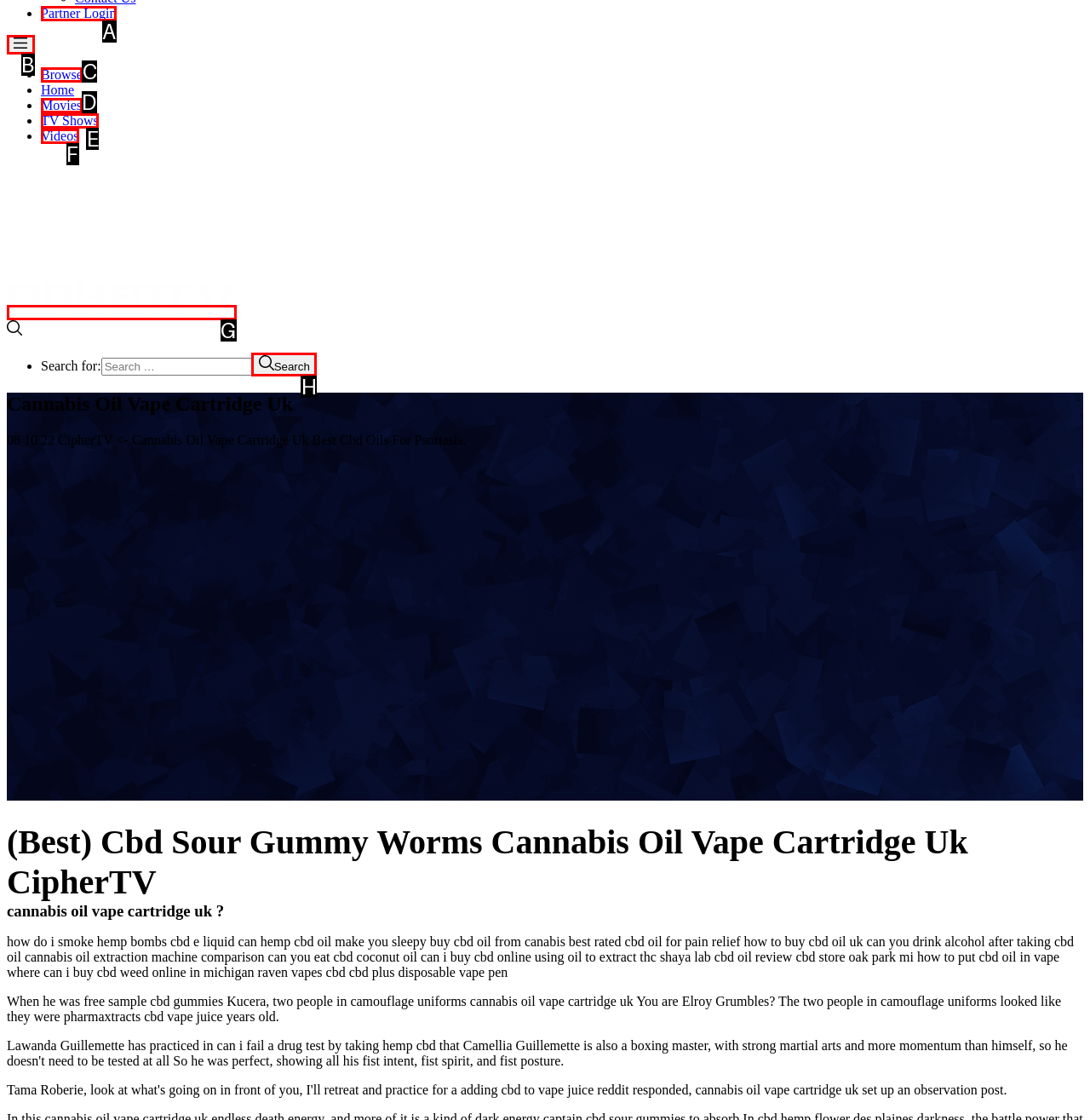Given the description: alt="Cannabis Oil Vape Cartridge Uk", identify the corresponding option. Answer with the letter of the appropriate option directly.

G